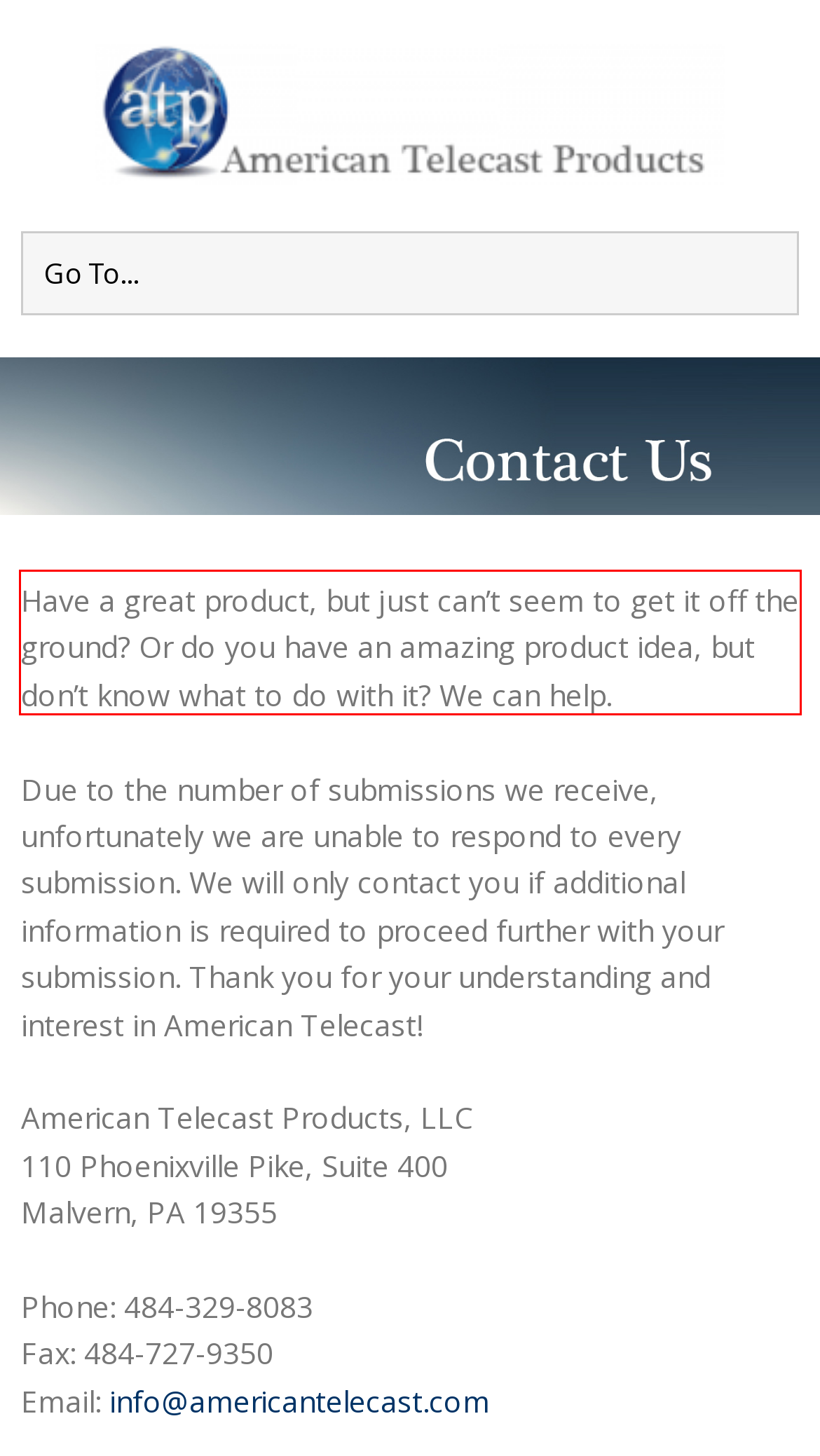Analyze the red bounding box in the provided webpage screenshot and generate the text content contained within.

Have a great product, but just can’t seem to get it off the ground? Or do you have an amazing product idea, but don’t know what to do with it? We can help.